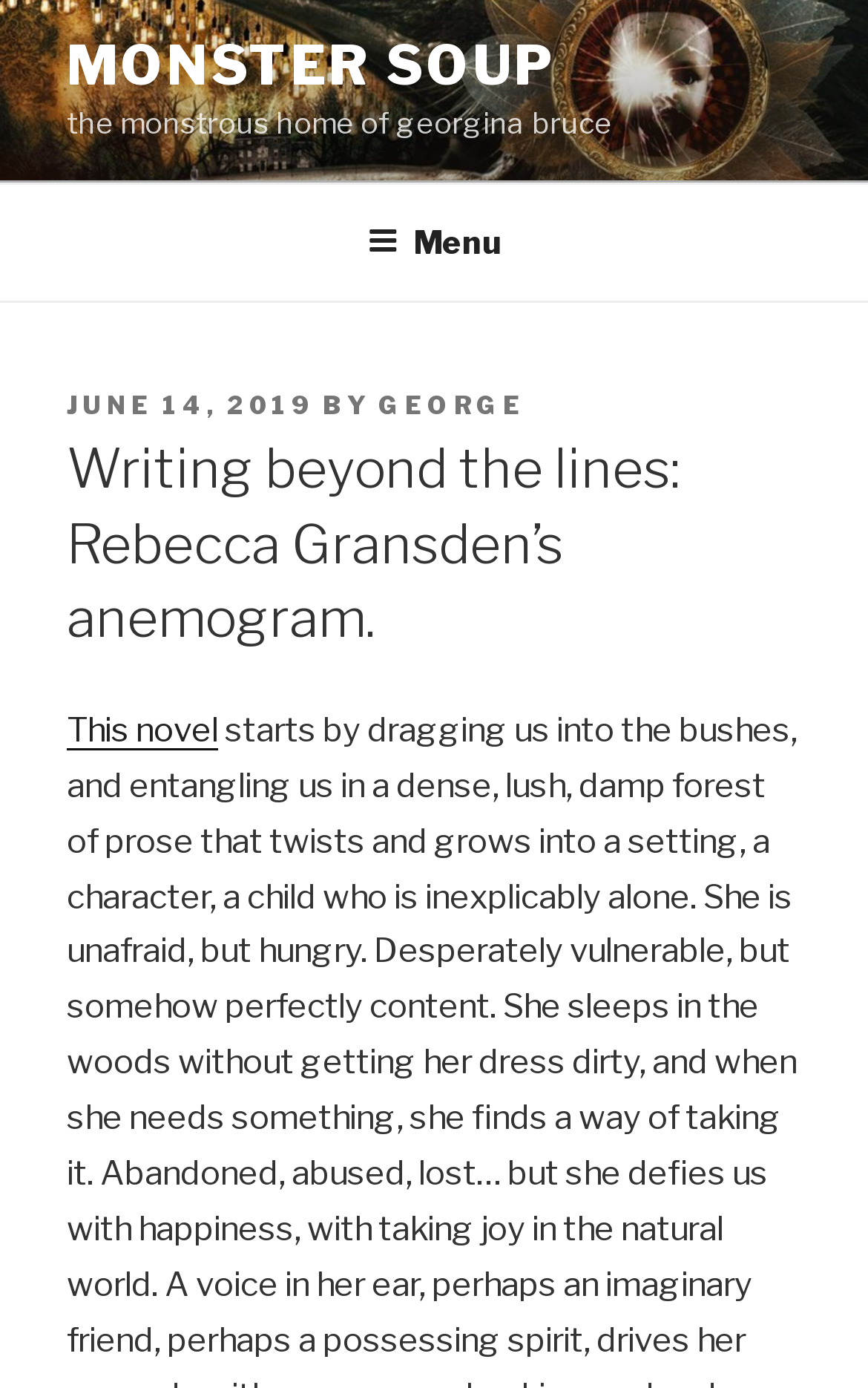Who is the author of the post?
Based on the visual details in the image, please answer the question thoroughly.

The author of the post can be found in the middle of the webpage, where it says 'BY' followed by the author's name 'GEORGE' in a link format.